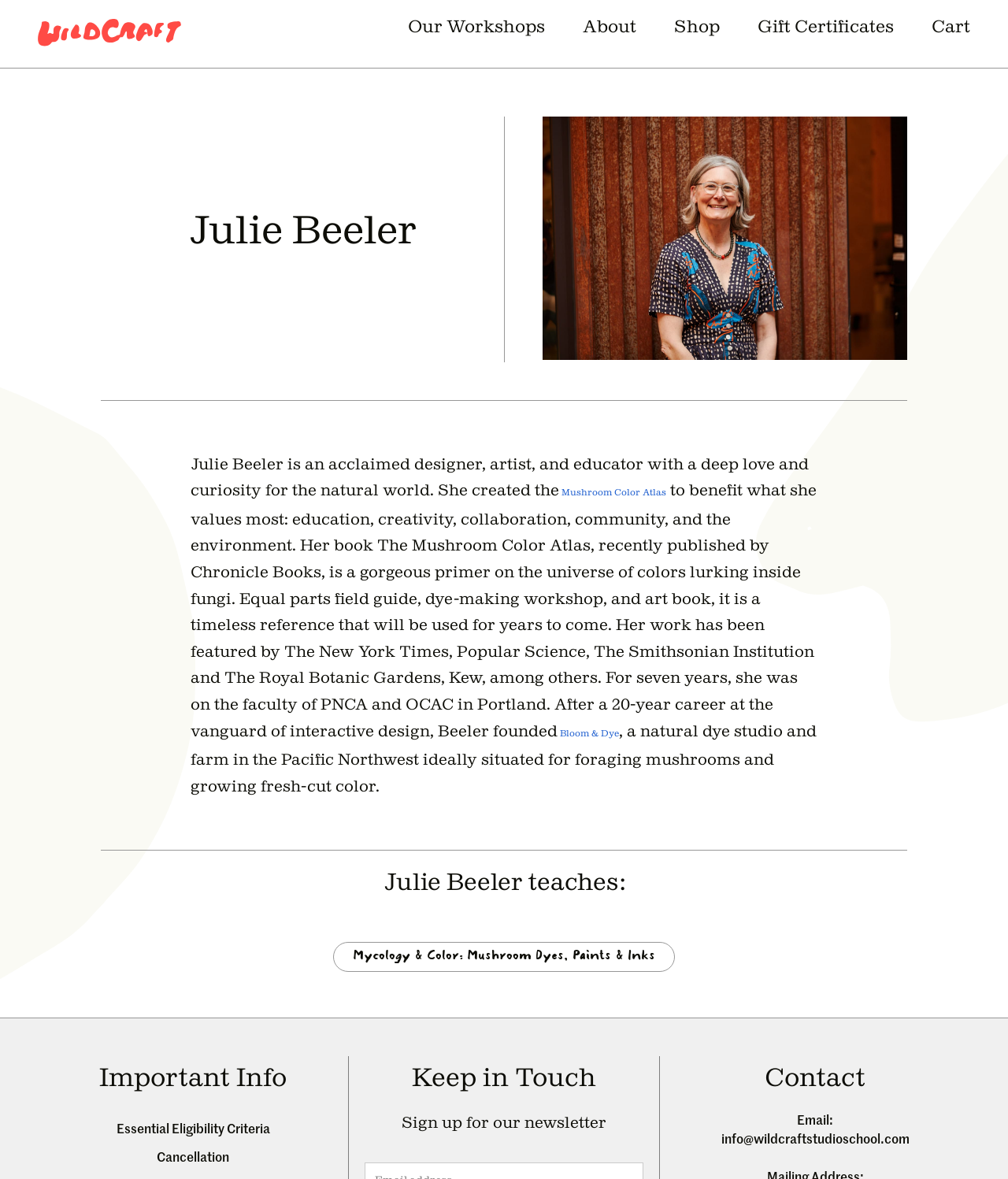Please identify the bounding box coordinates of the region to click in order to complete the given instruction: "Explore Bloom & Dye". The coordinates should be four float numbers between 0 and 1, i.e., [left, top, right, bottom].

[0.553, 0.611, 0.614, 0.628]